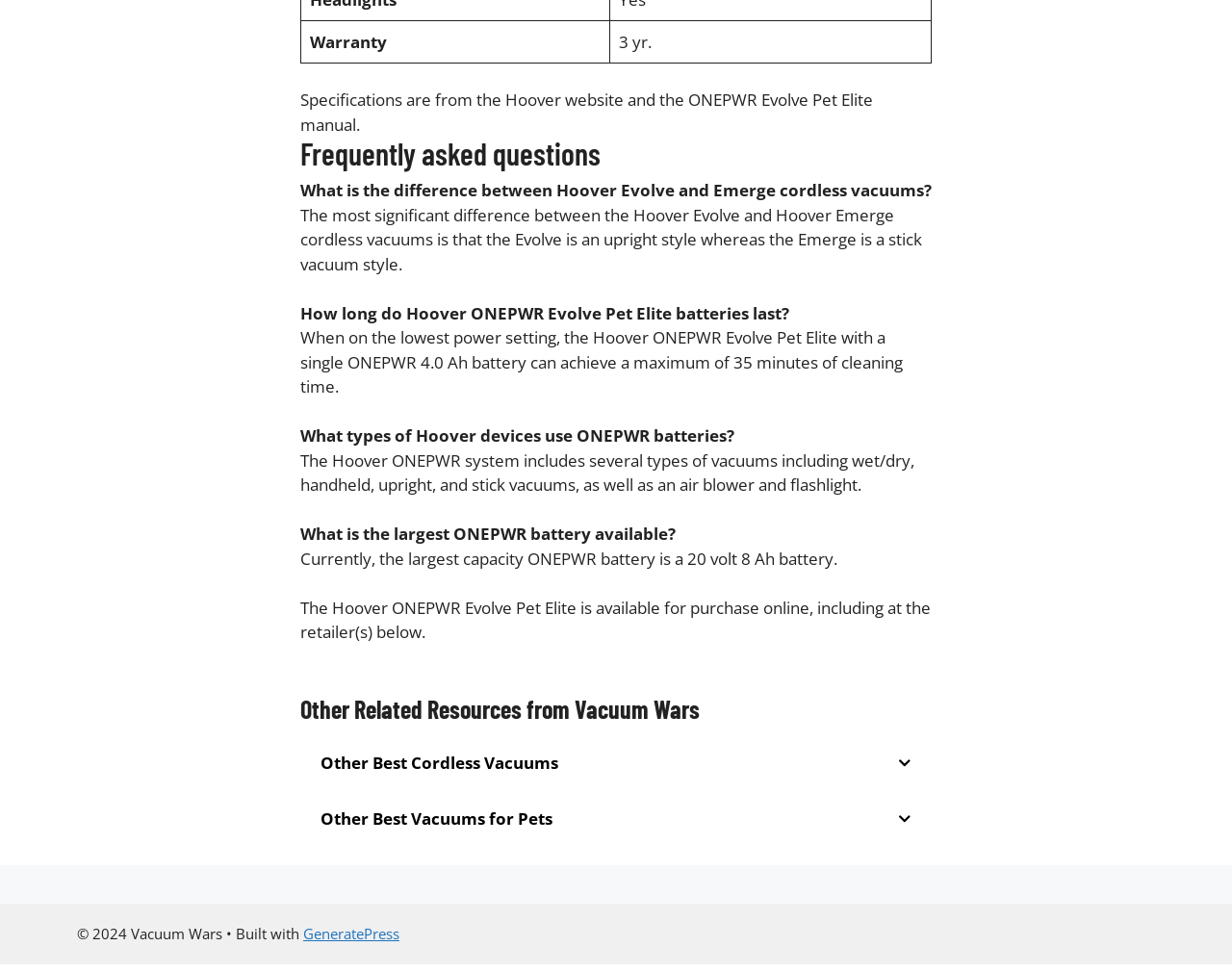Locate the bounding box of the UI element described in the following text: "Best Cordless Vacuums".

[0.259, 0.834, 0.402, 0.857]